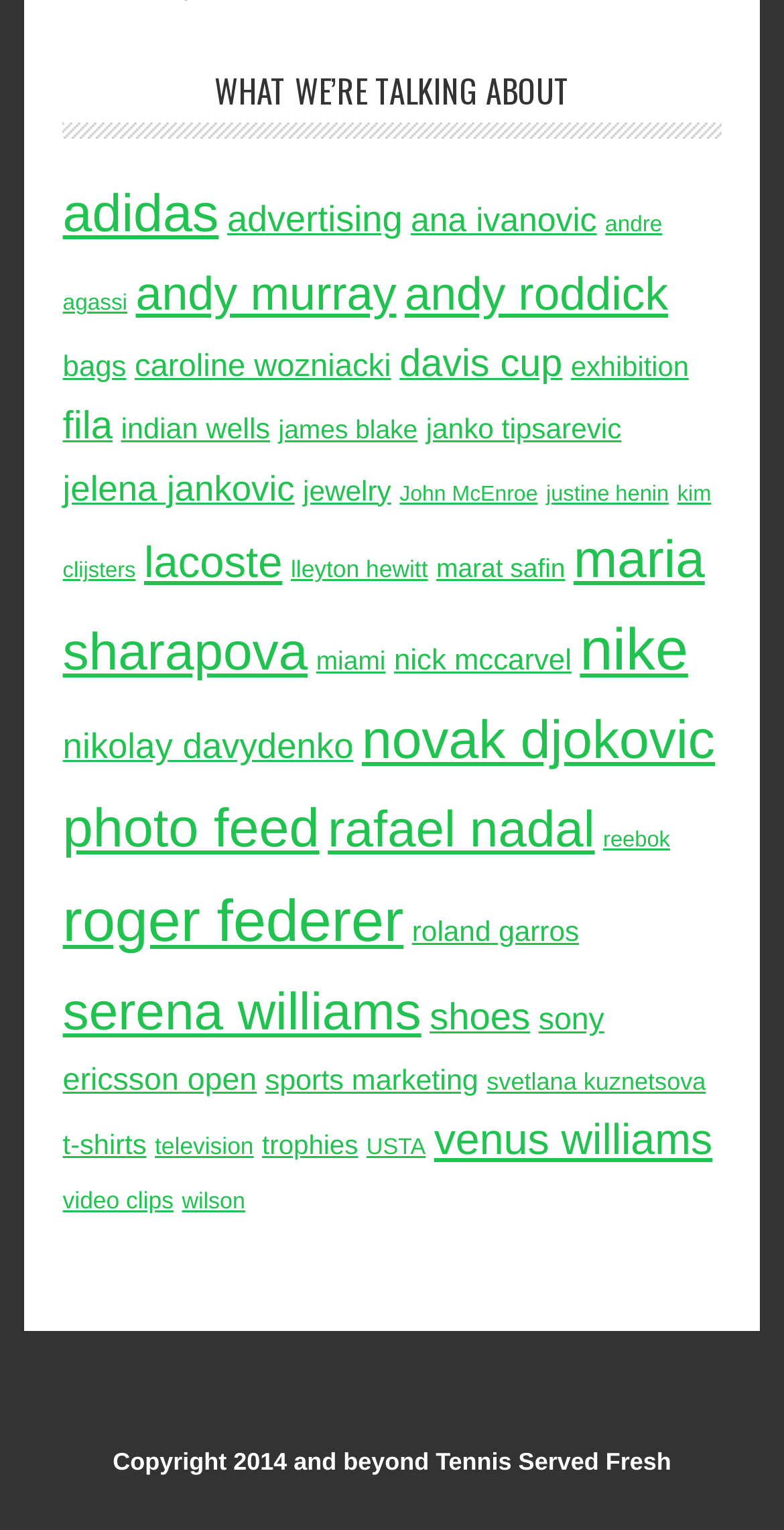How many items are related to Roger Federer?
Answer the question with a detailed and thorough explanation.

By examining the link 'roger federer (321 items)', we can determine that there are 321 items related to Roger Federer.